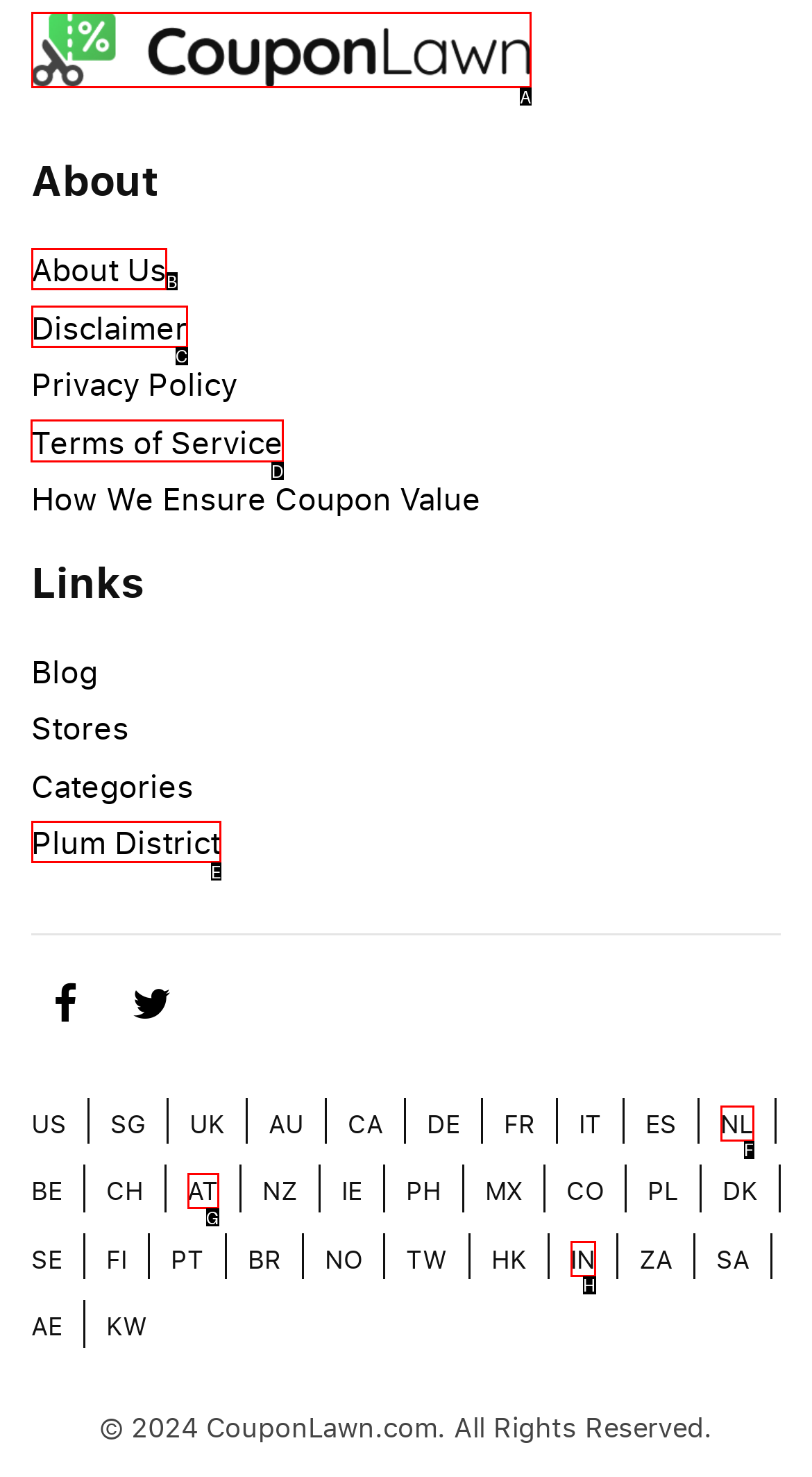For the task "Read the 'Terms of Service'", which option's letter should you click? Answer with the letter only.

D